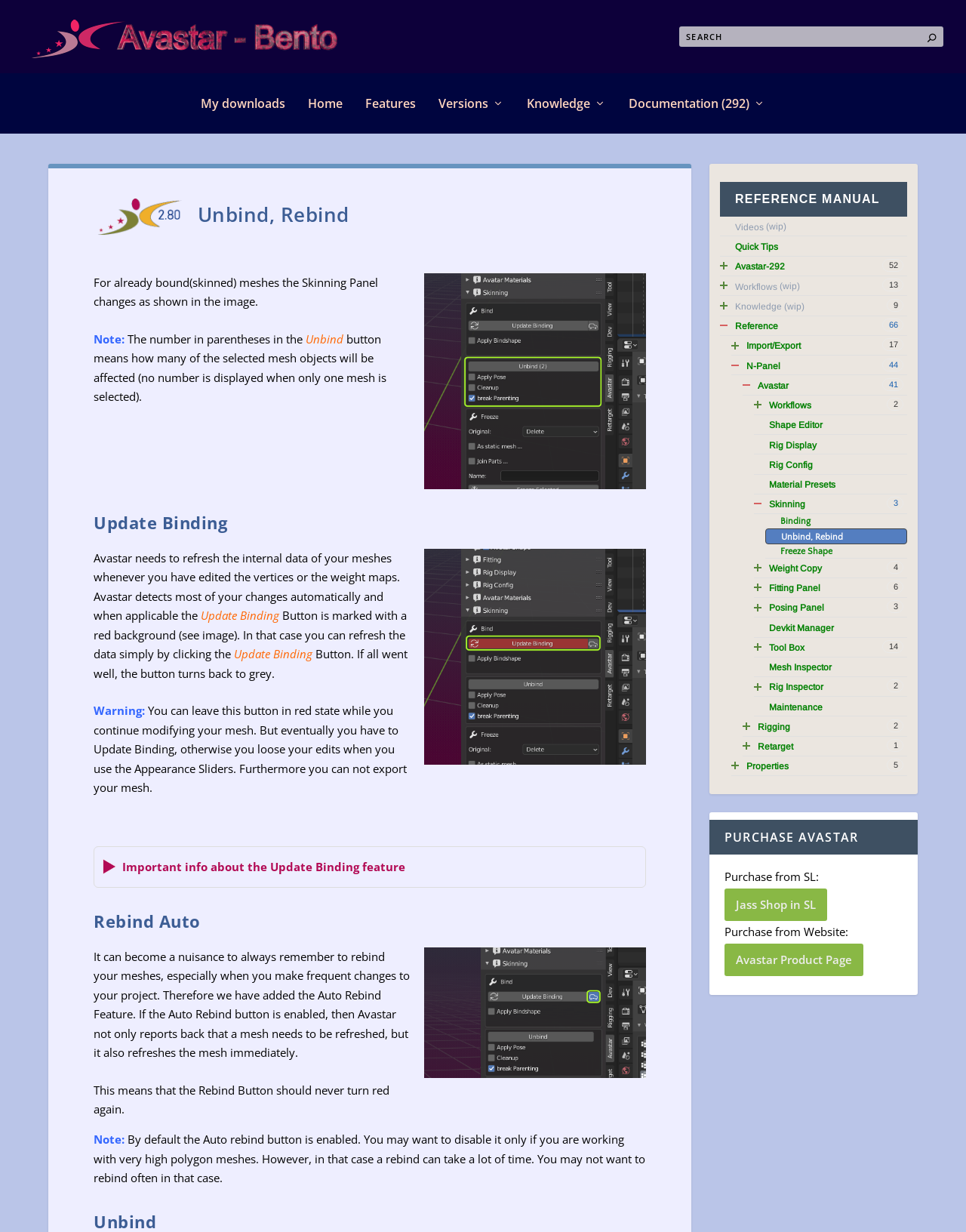Refer to the image and answer the question with as much detail as possible: What happens when the Auto Rebind button is enabled?

When the Auto Rebind button is enabled, Avastar not only reports back that a mesh needs to be refreshed, but it also refreshes the mesh immediately. This means that the Rebind Button should never turn red again, and the user does not need to manually refresh the mesh.